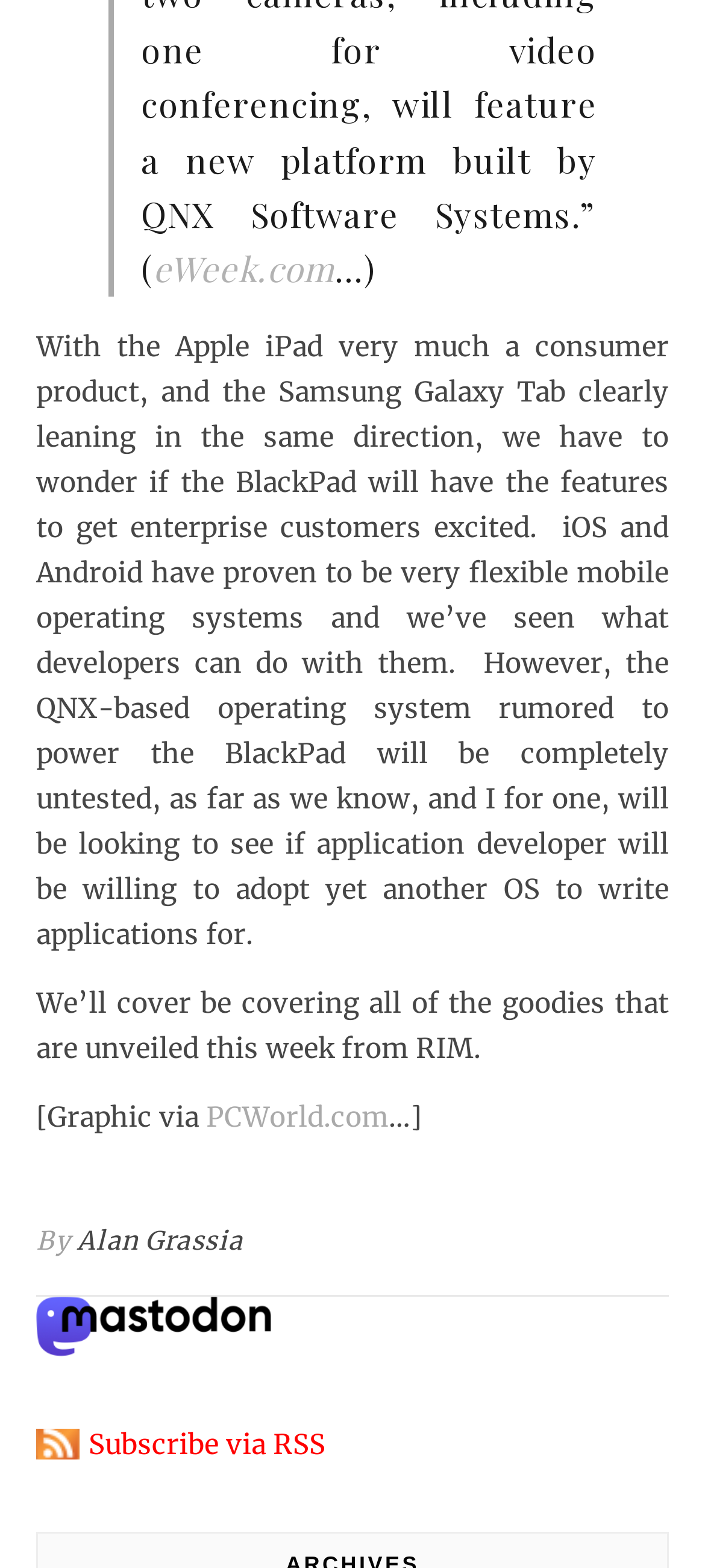Reply to the question with a single word or phrase:
What is the topic of the article?

BlackPad